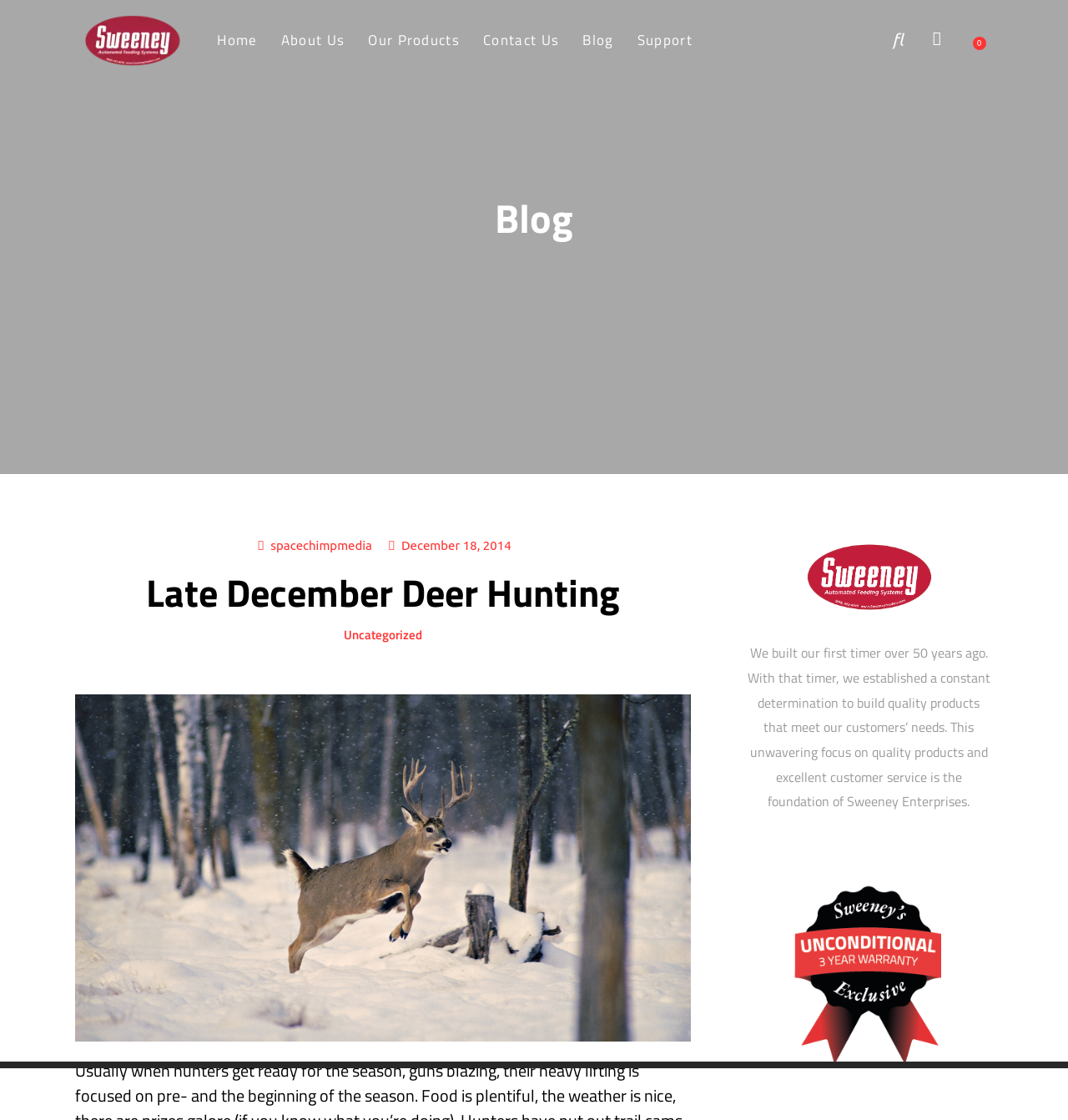Identify the bounding box coordinates of the HTML element based on this description: "spacechimpmedia".

[0.239, 0.477, 0.348, 0.497]